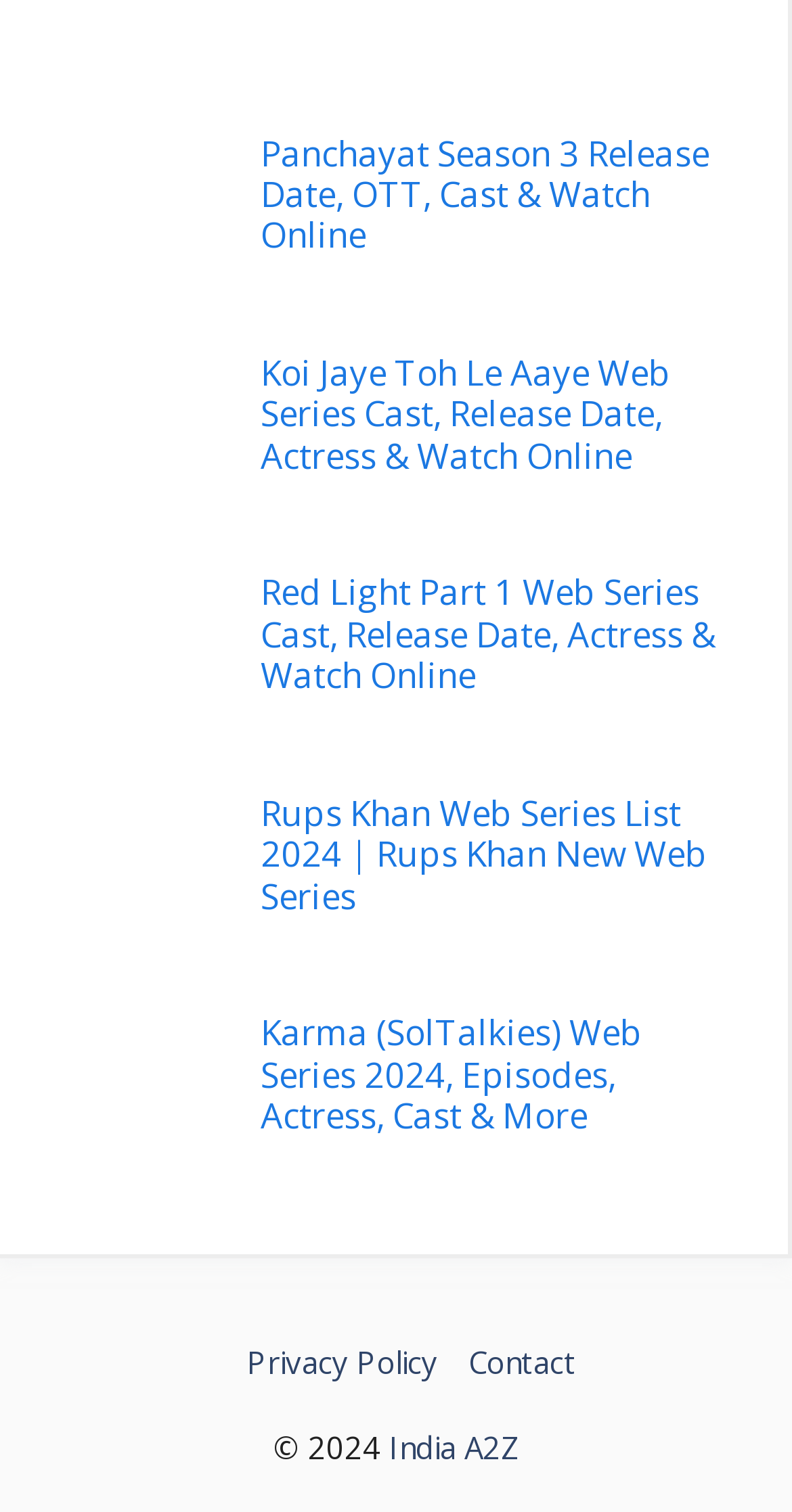How many web series are listed on this page?
Please ensure your answer is as detailed and informative as possible.

By counting the number of headings and corresponding links, I found that there are 5 web series listed on this page.